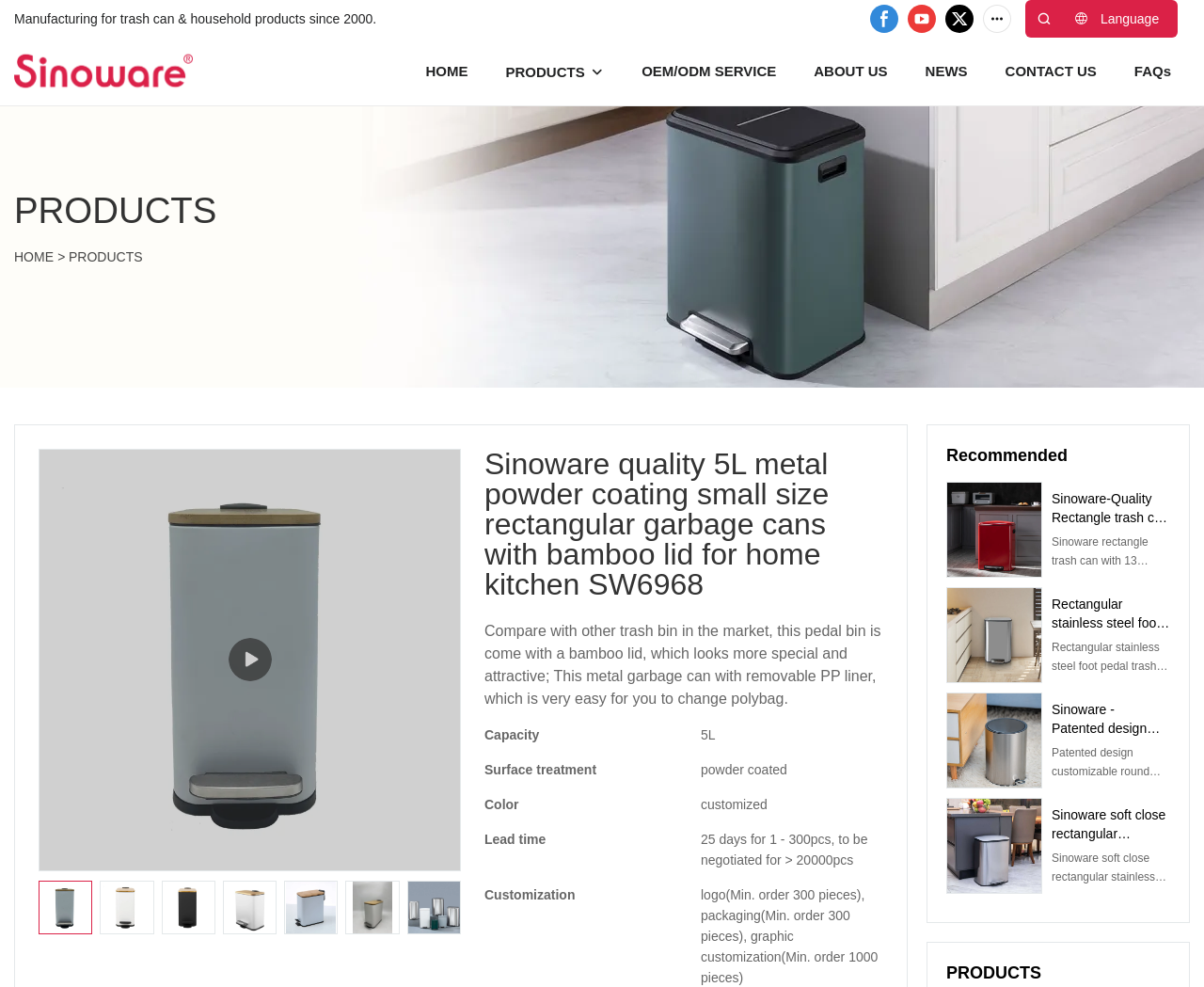What is the surface treatment of the trash can?
Based on the image, answer the question in a detailed manner.

I found the surface treatment of the trash can by looking at the specifications section which lists 'Surface treatment' as powder coated.